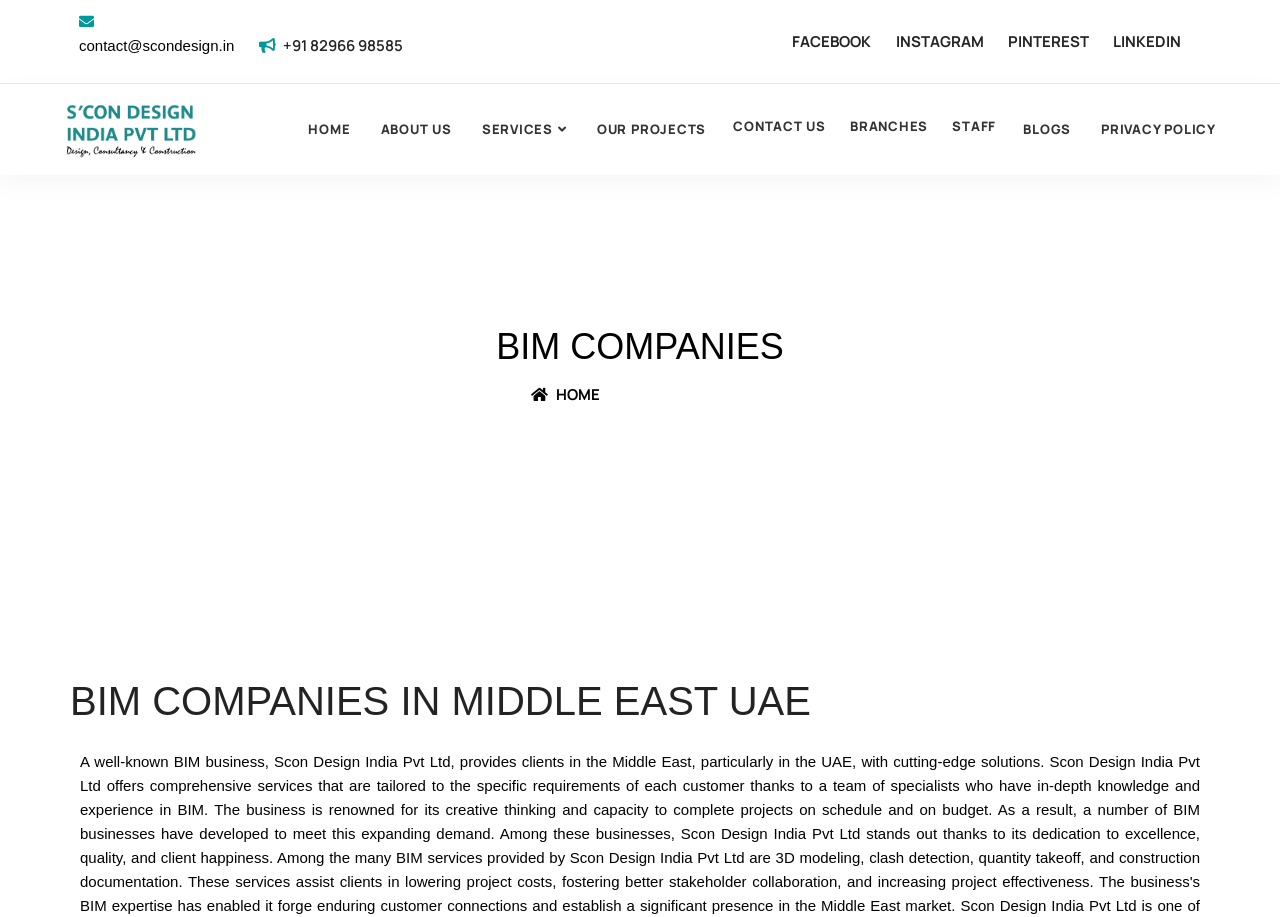Can you pinpoint the bounding box coordinates for the clickable element required for this instruction: "visit our facebook page"? The coordinates should be four float numbers between 0 and 1, i.e., [left, top, right, bottom].

[0.619, 0.032, 0.681, 0.058]